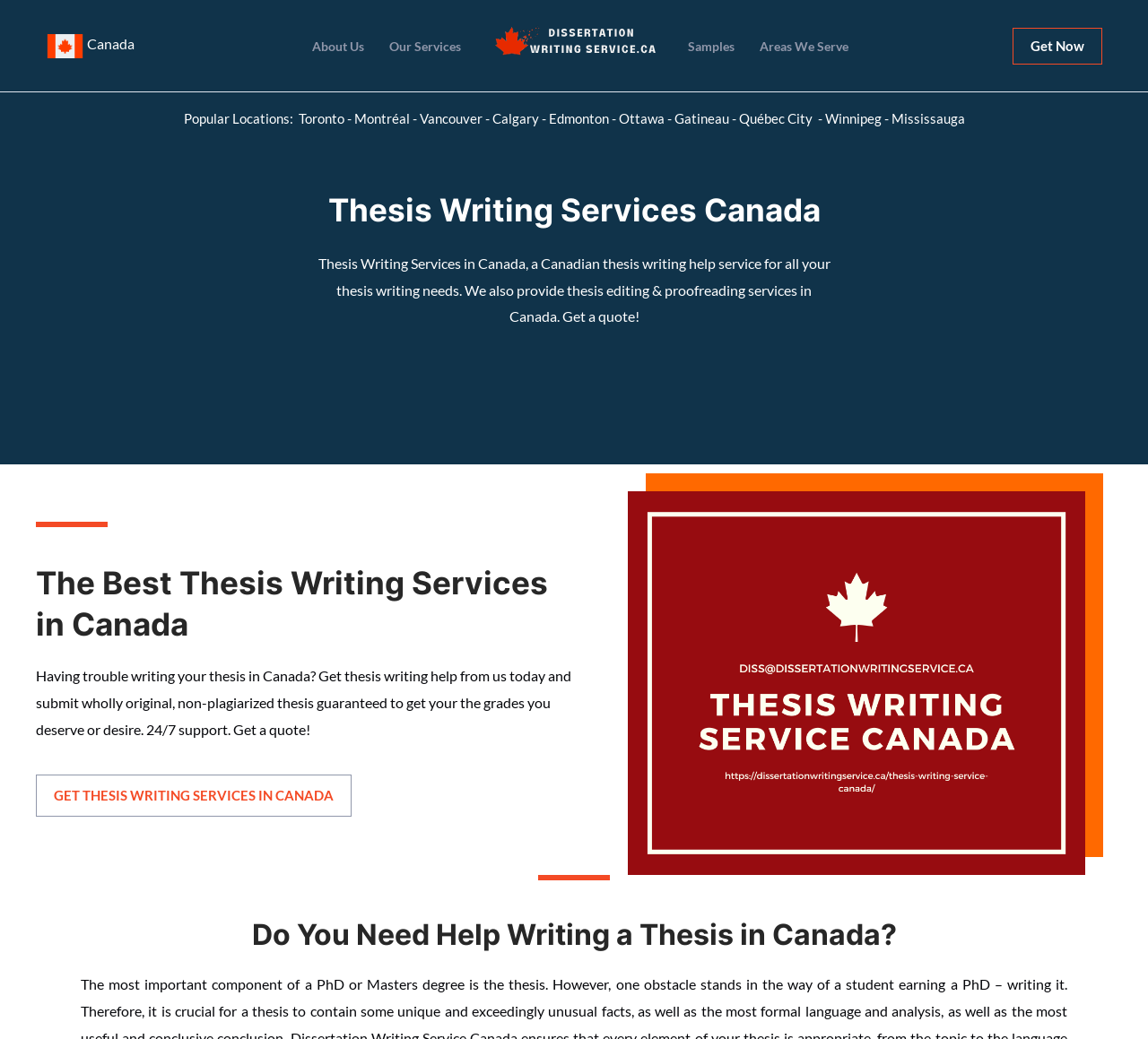Specify the bounding box coordinates of the area to click in order to execute this command: 'Click on About Us'. The coordinates should consist of four float numbers ranging from 0 to 1, and should be formatted as [left, top, right, bottom].

[0.261, 0.039, 0.328, 0.051]